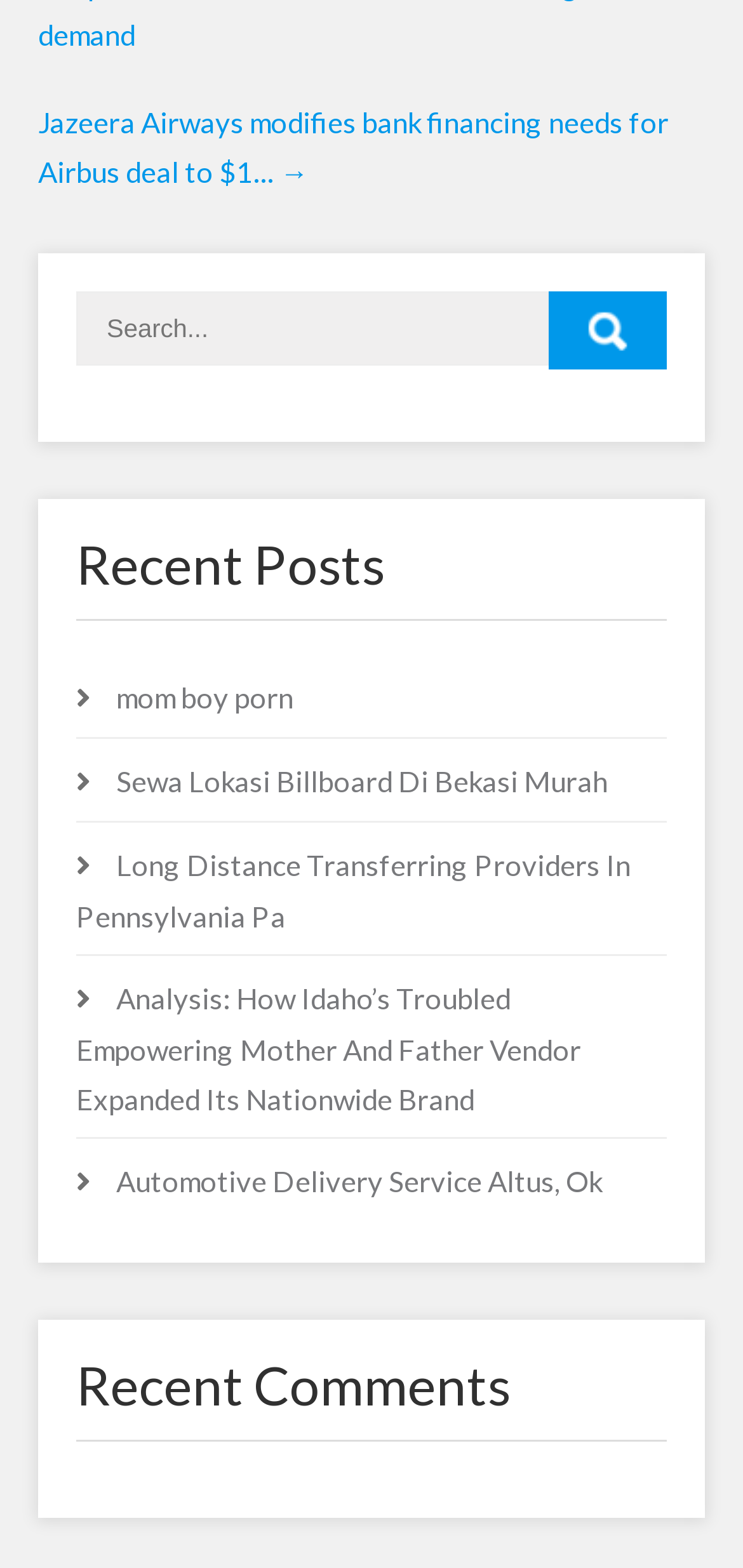What is the title of the second section?
Look at the image and provide a detailed response to the question.

I examined the headings on the webpage and found that the second section has a heading titled 'Recent Comments'.